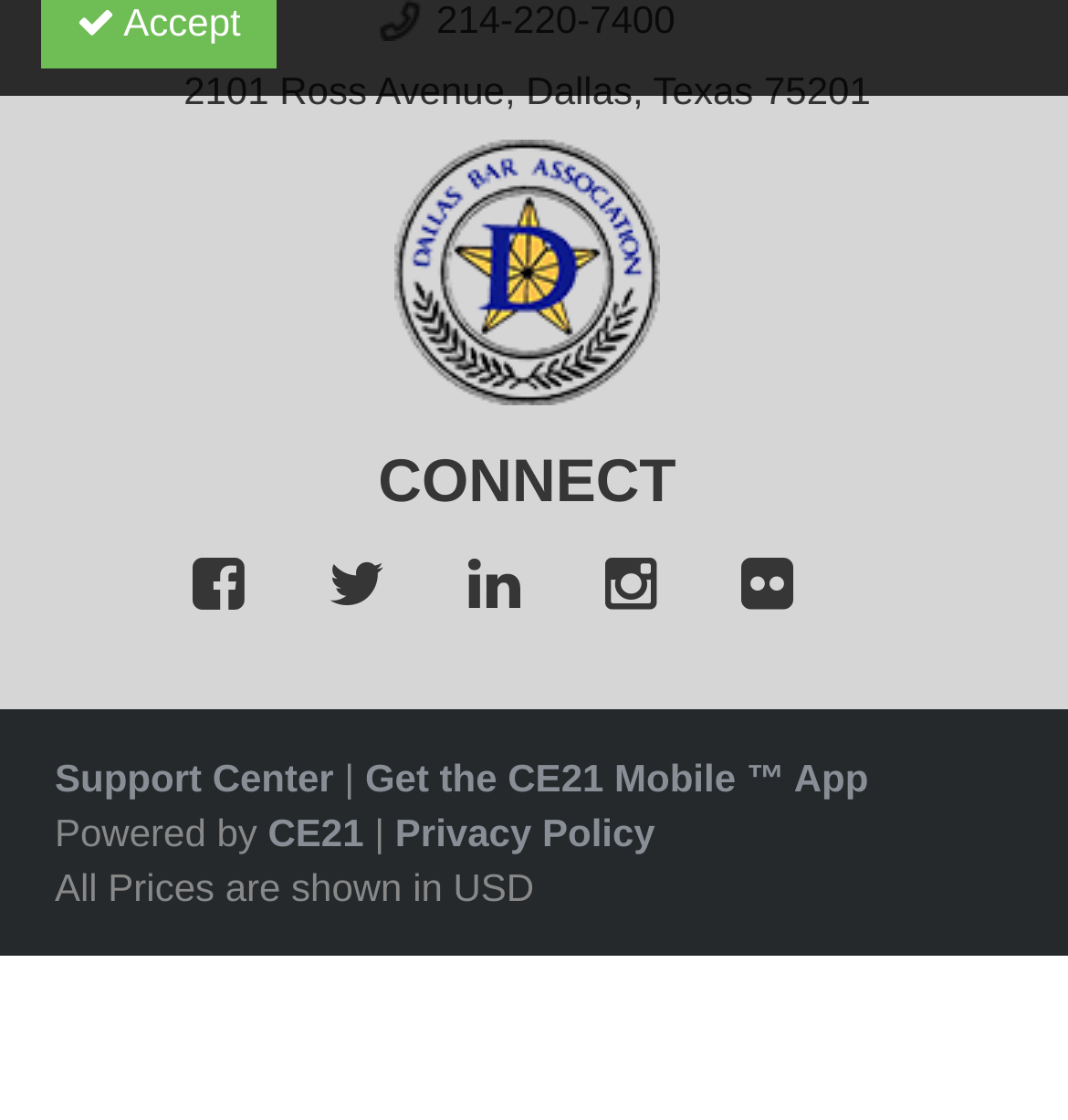Look at the image and answer the question in detail:
How many links are on the bottom section of the webpage?

I counted the number of link elements on the bottom section of the webpage, which are 'Support Center', 'CE21', and 'Privacy Policy', and found 3 of them.